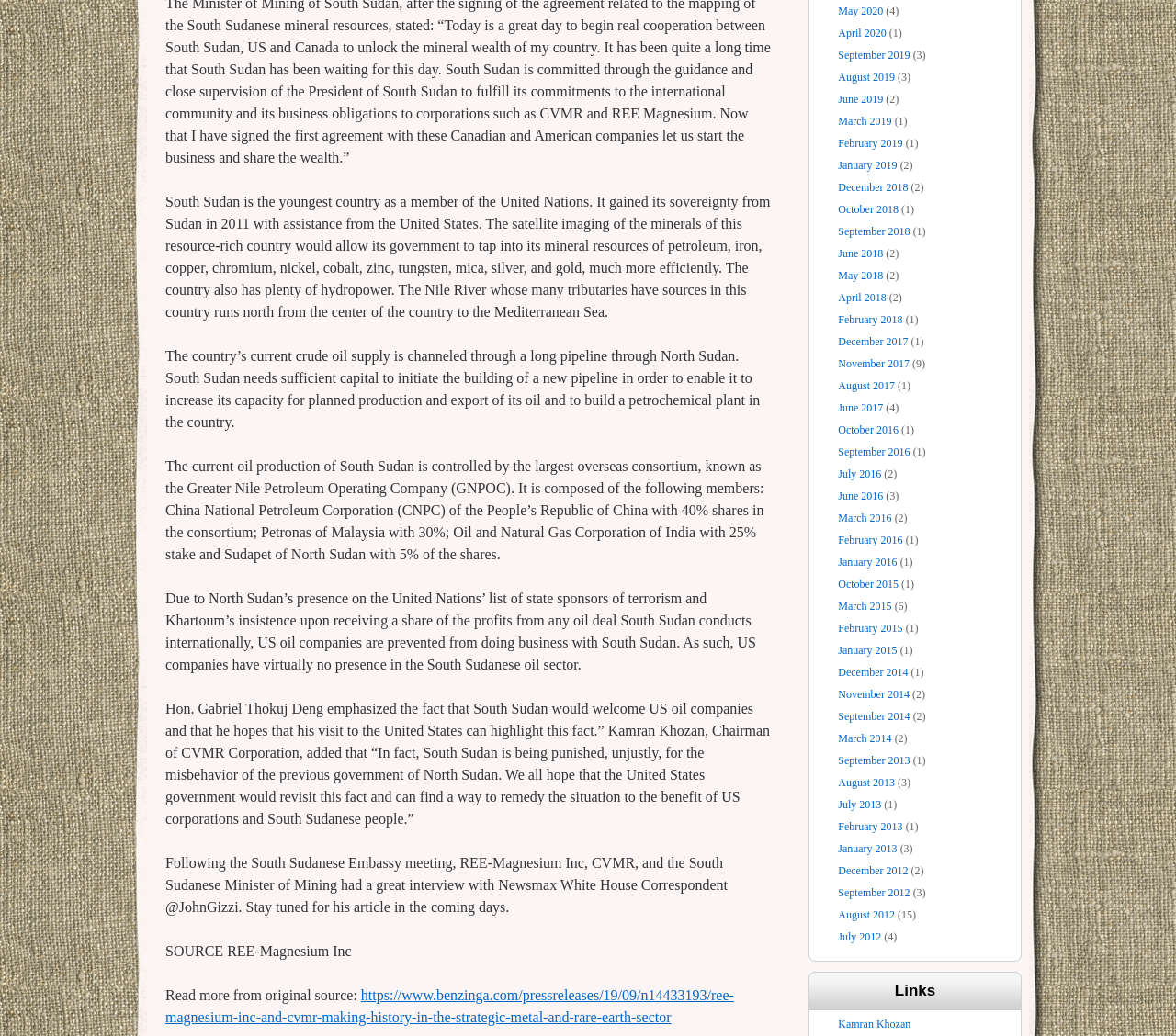Identify the bounding box coordinates of the area you need to click to perform the following instruction: "Check the source of the press release".

[0.141, 0.91, 0.299, 0.925]